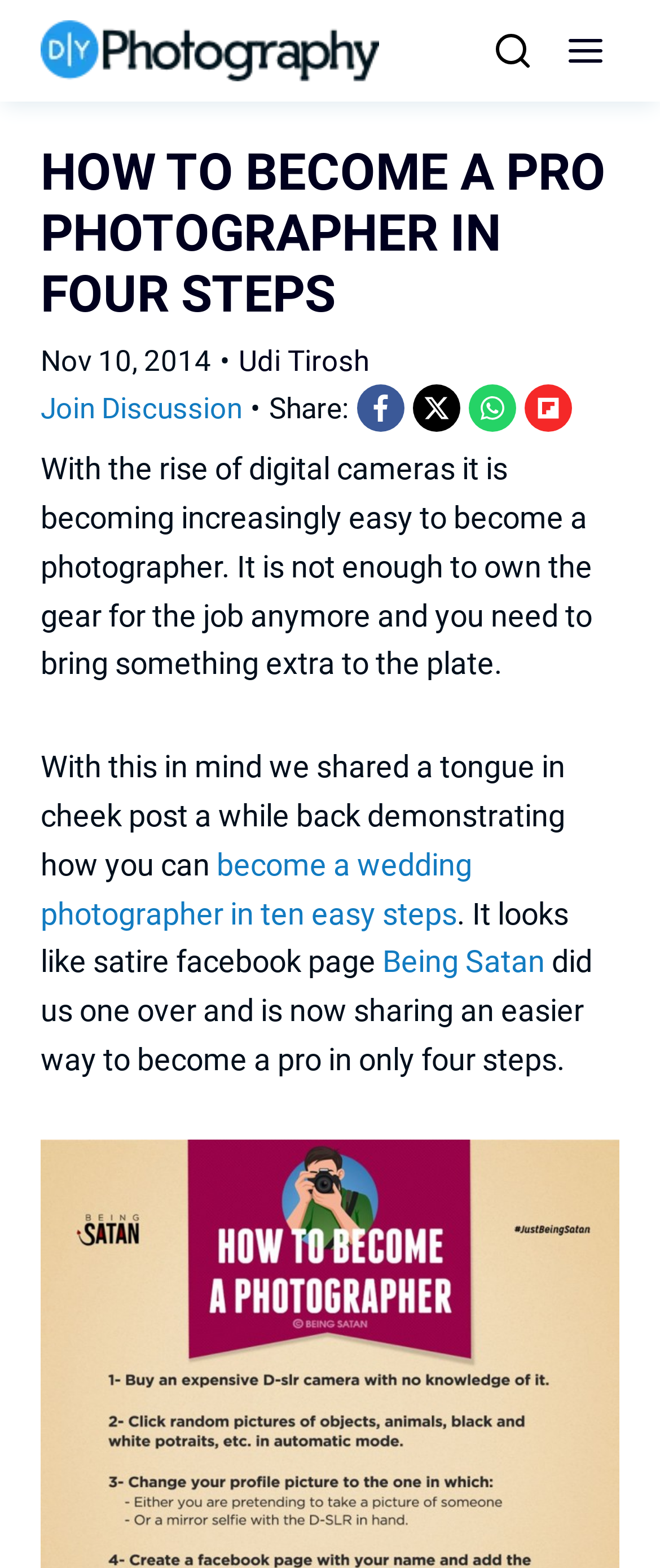What is the logo of the website?
Please provide a comprehensive answer based on the information in the image.

The logo of the website is located at the top left corner of the webpage, and it is an image with the text 'DIYP Logo'.